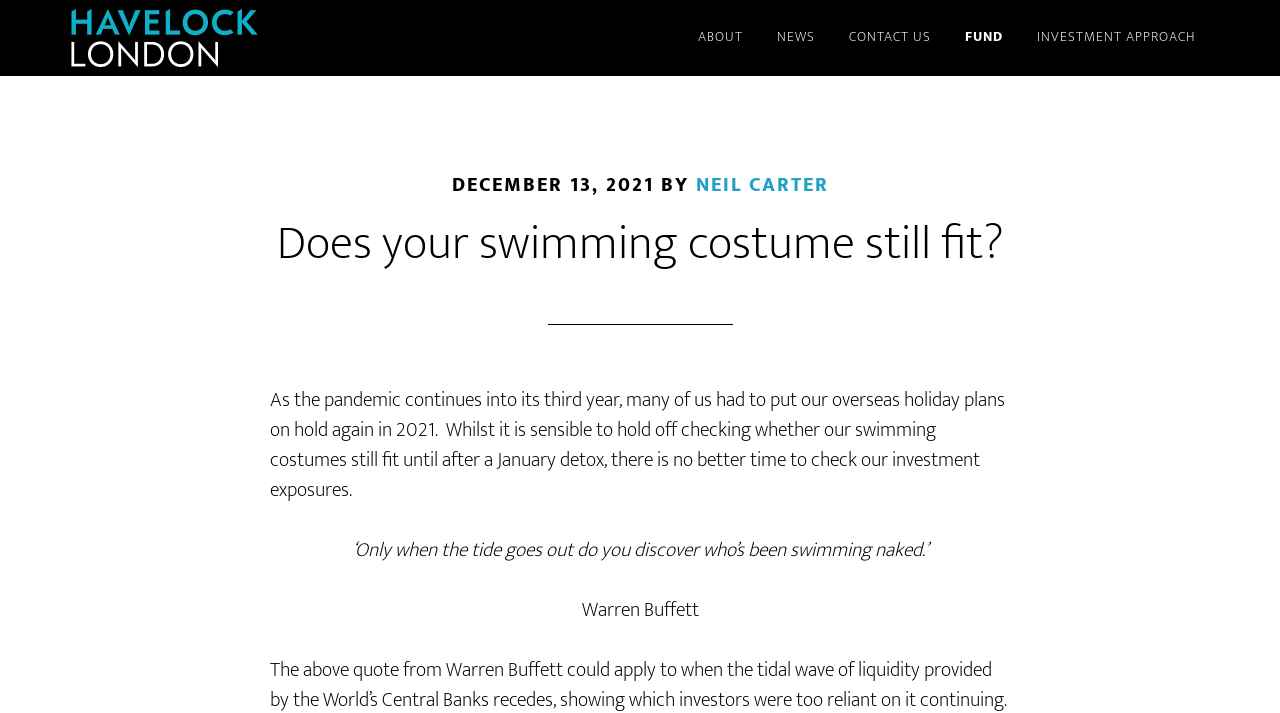From the details in the image, provide a thorough response to the question: Who is quoted in the article?

I identified the quote '‘Only when the tide goes out do you discover who’s been swimming naked.’' and found the static text 'Warren Buffett' below it, indicating that he is the one being quoted.